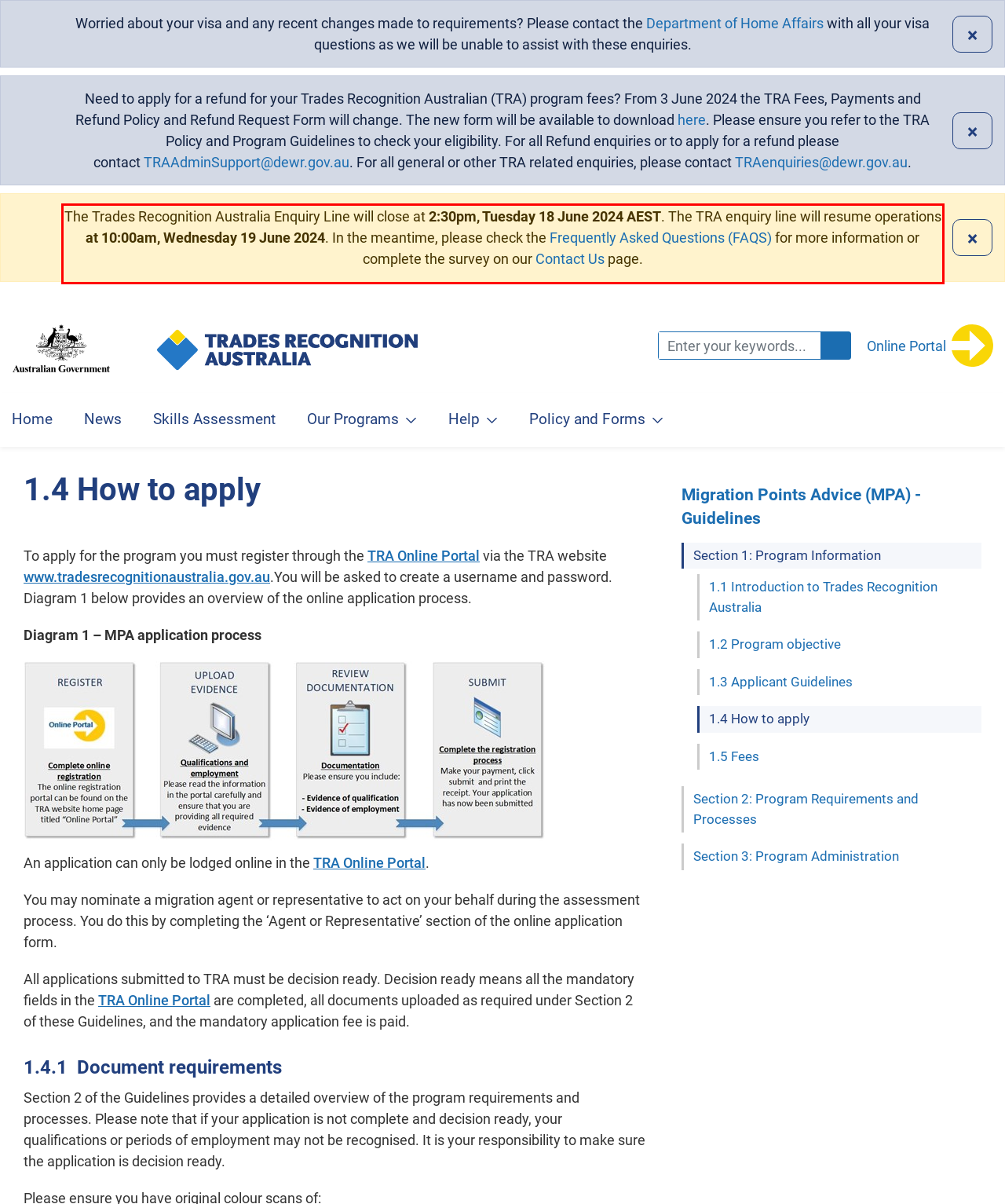Using the provided webpage screenshot, recognize the text content in the area marked by the red bounding box.

The Trades Recognition Australia Enquiry Line will close at 2:30pm, Tuesday 18 June 2024 AEST. The TRA enquiry line will resume operations at 10:00am, Wednesday 19 June 2024. In the meantime, please check the Frequently Asked Questions (FAQS) for more information or complete the survey on our Contact Us page.